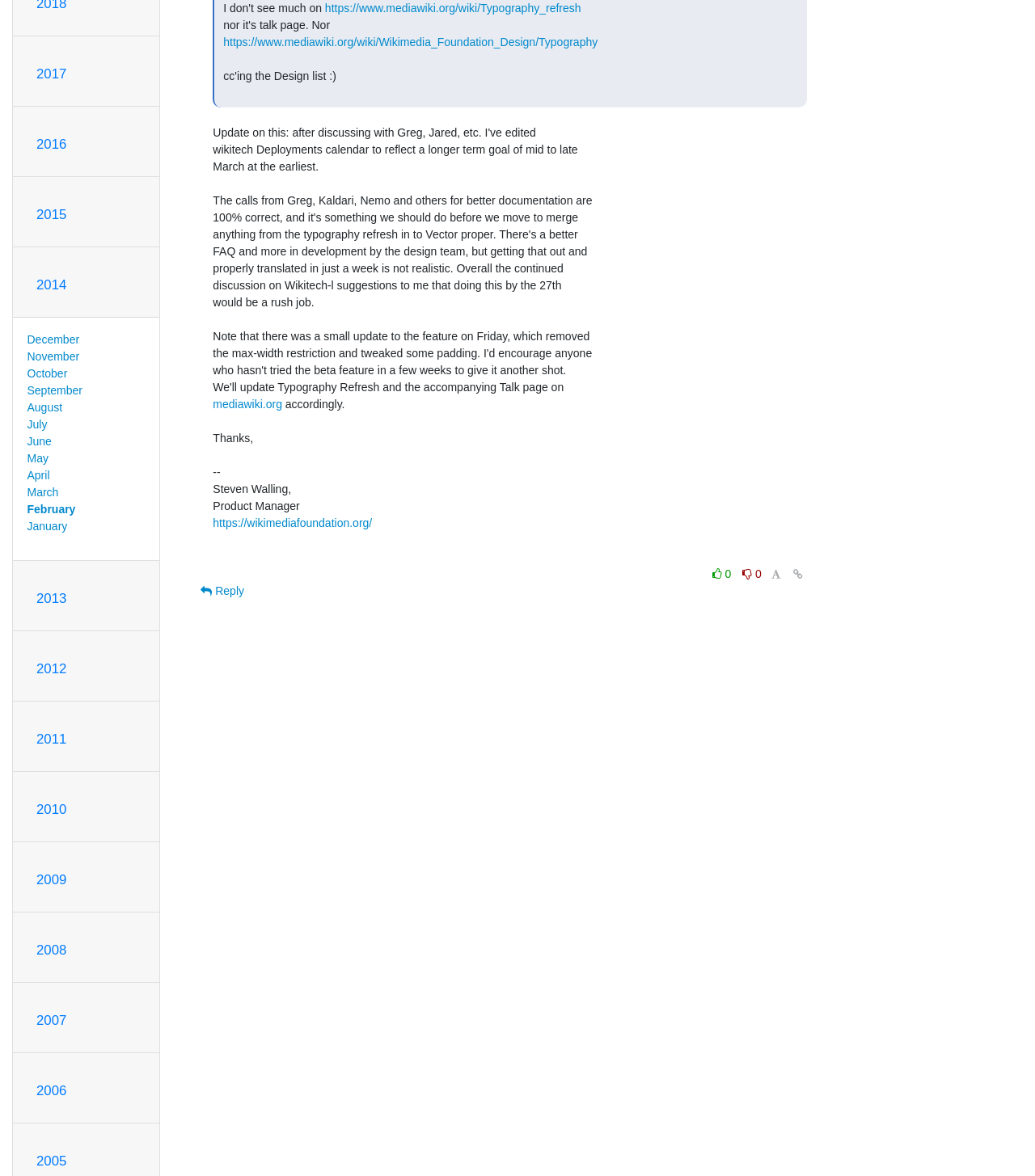Provide the bounding box coordinates of the HTML element described by the text: "June".

[0.026, 0.37, 0.05, 0.381]